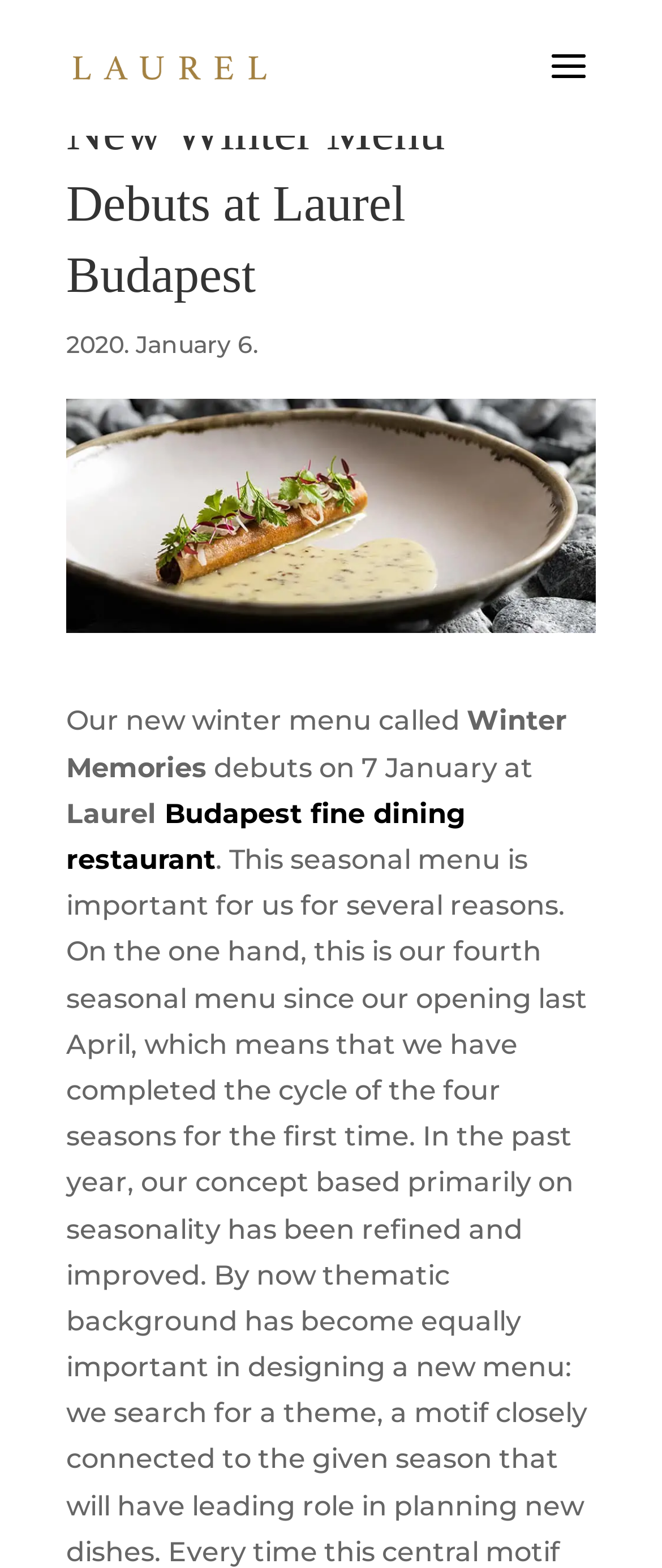Please identify and generate the text content of the webpage's main heading.

New Winter Menu Debuts at Laurel Budapest